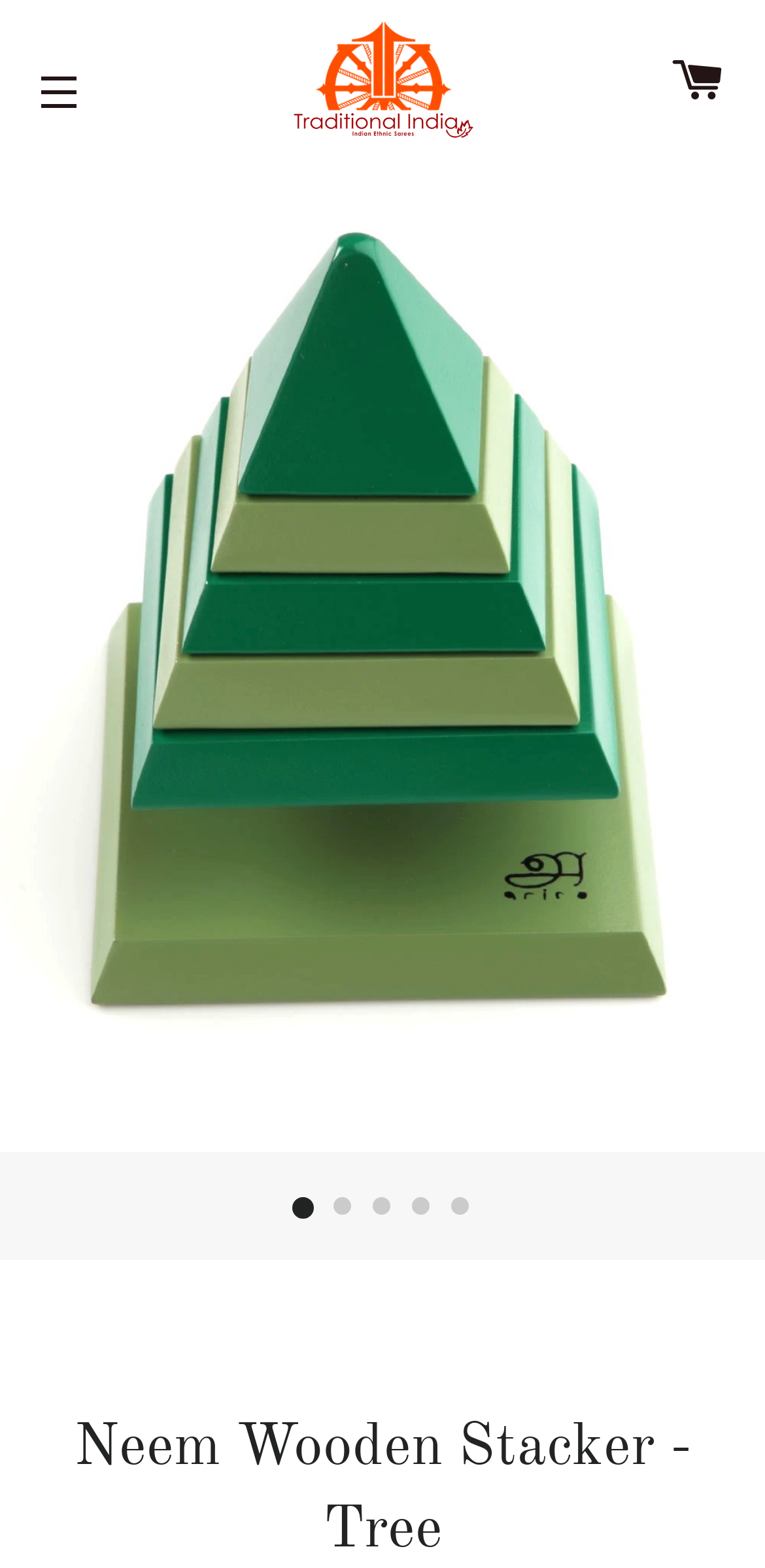From the image, can you give a detailed response to the question below:
What is the name of the product shown?

I determined the answer by looking at the generic element with the text 'Neem Wooden Stacker - Tree' which is likely to be the name of the product shown on the webpage.